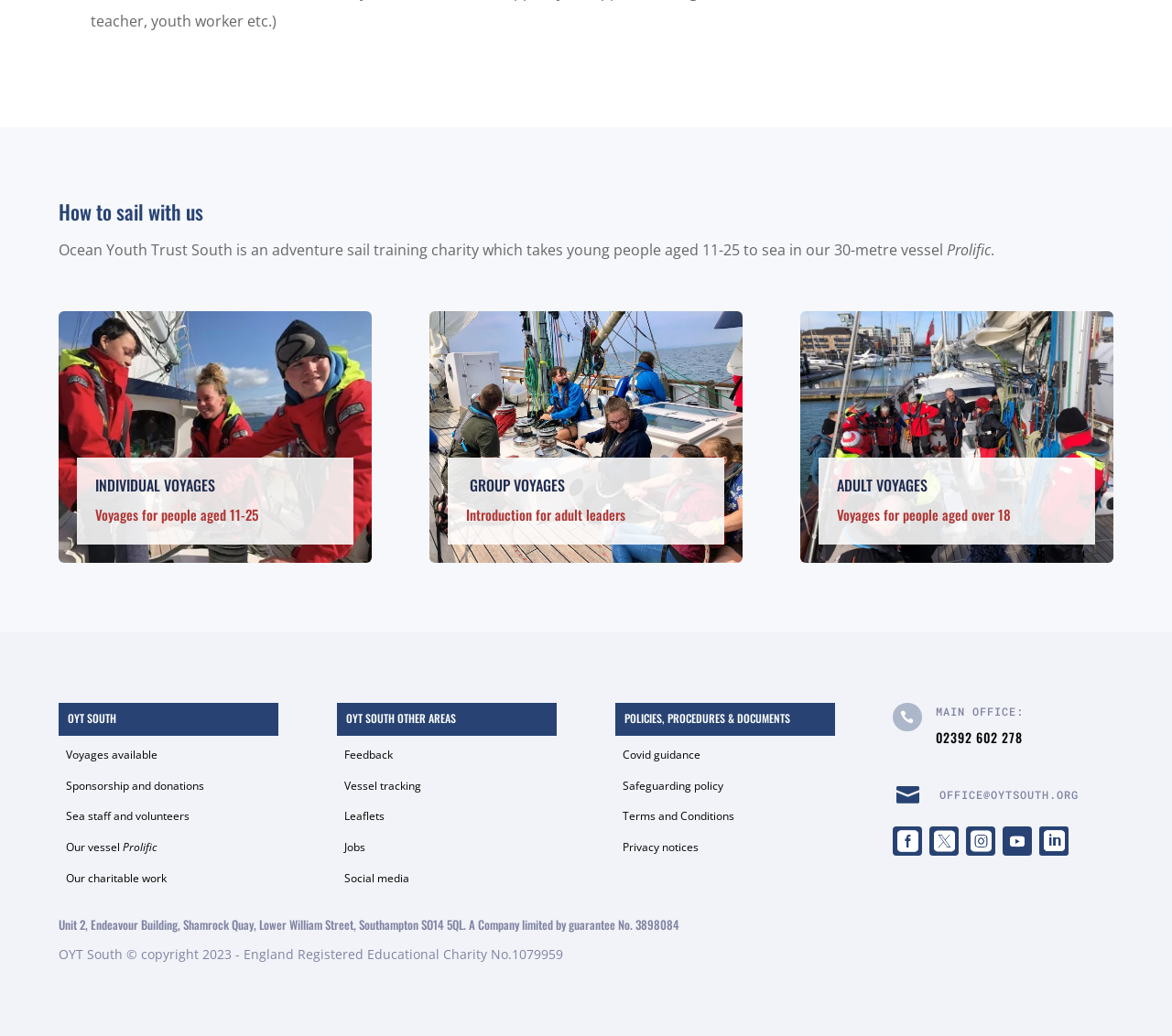Identify the bounding box coordinates for the element you need to click to achieve the following task: "Check Feedback". Provide the bounding box coordinates as four float numbers between 0 and 1, in the form [left, top, right, bottom].

[0.294, 0.721, 0.335, 0.736]